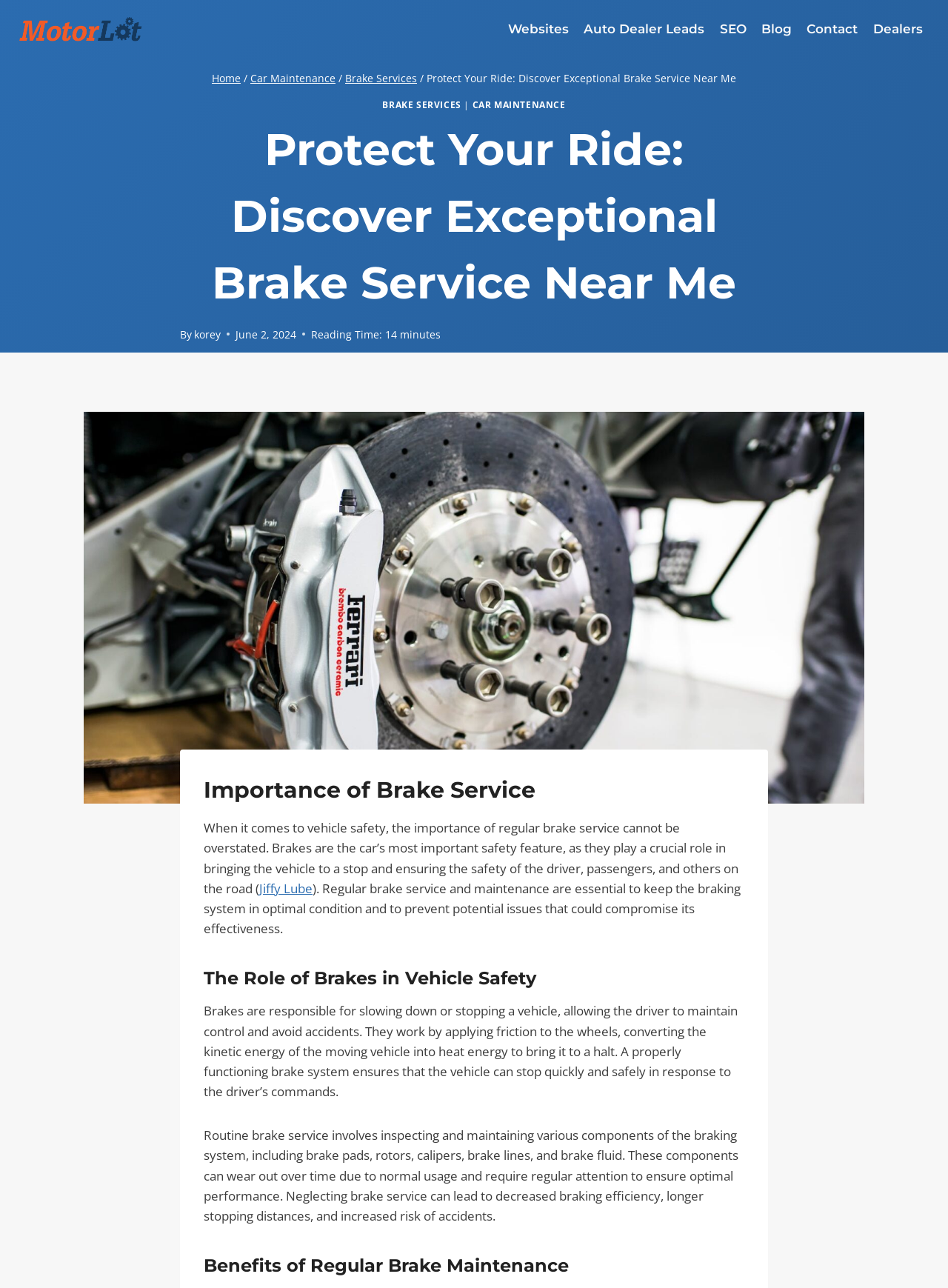Please specify the bounding box coordinates of the element that should be clicked to execute the given instruction: 'Click on 'Brake Services' link'. Ensure the coordinates are four float numbers between 0 and 1, expressed as [left, top, right, bottom].

[0.403, 0.076, 0.487, 0.086]